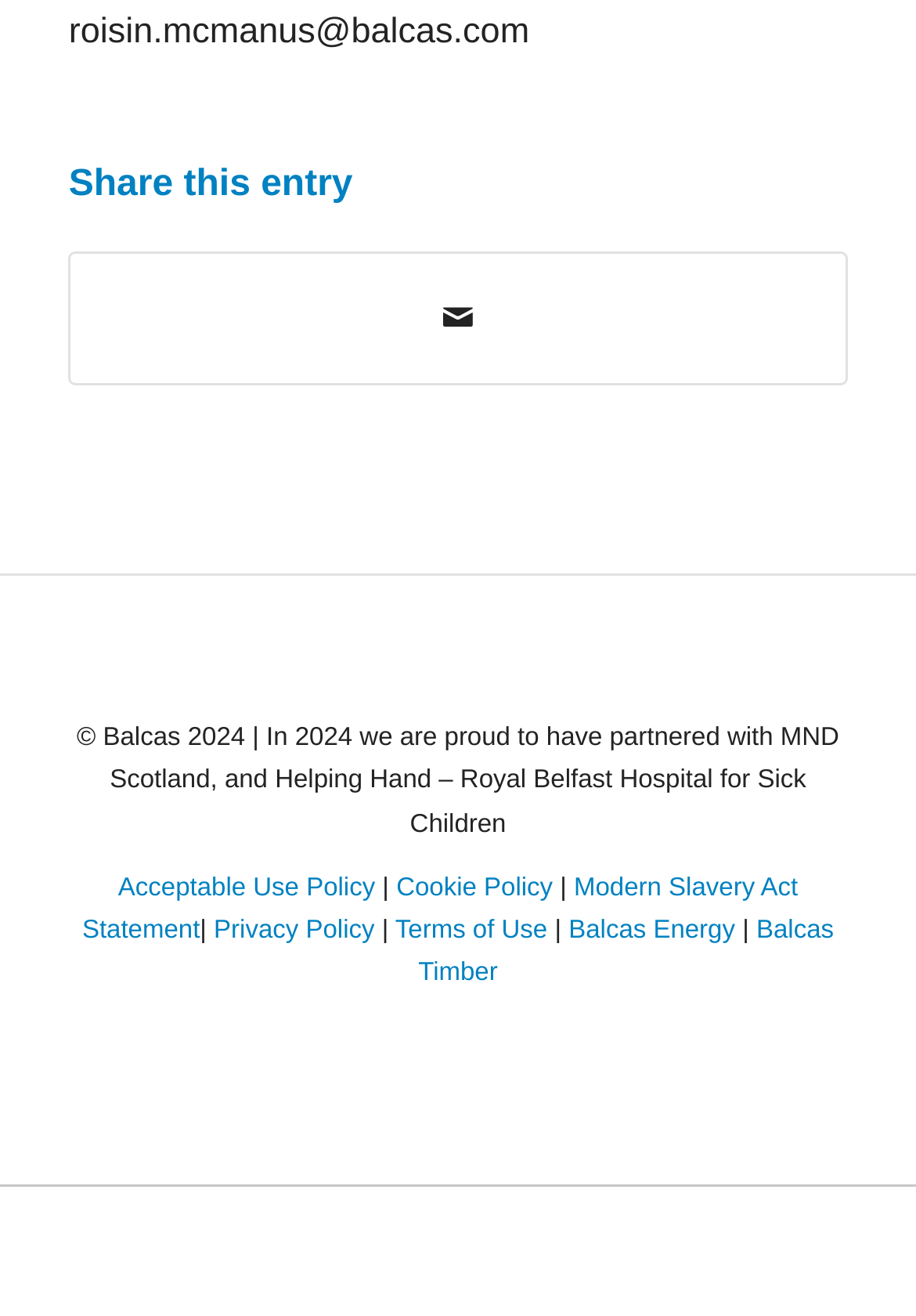Identify the bounding box coordinates for the element you need to click to achieve the following task: "Share this entry by mail". The coordinates must be four float values ranging from 0 to 1, formatted as [left, top, right, bottom].

[0.078, 0.193, 0.922, 0.291]